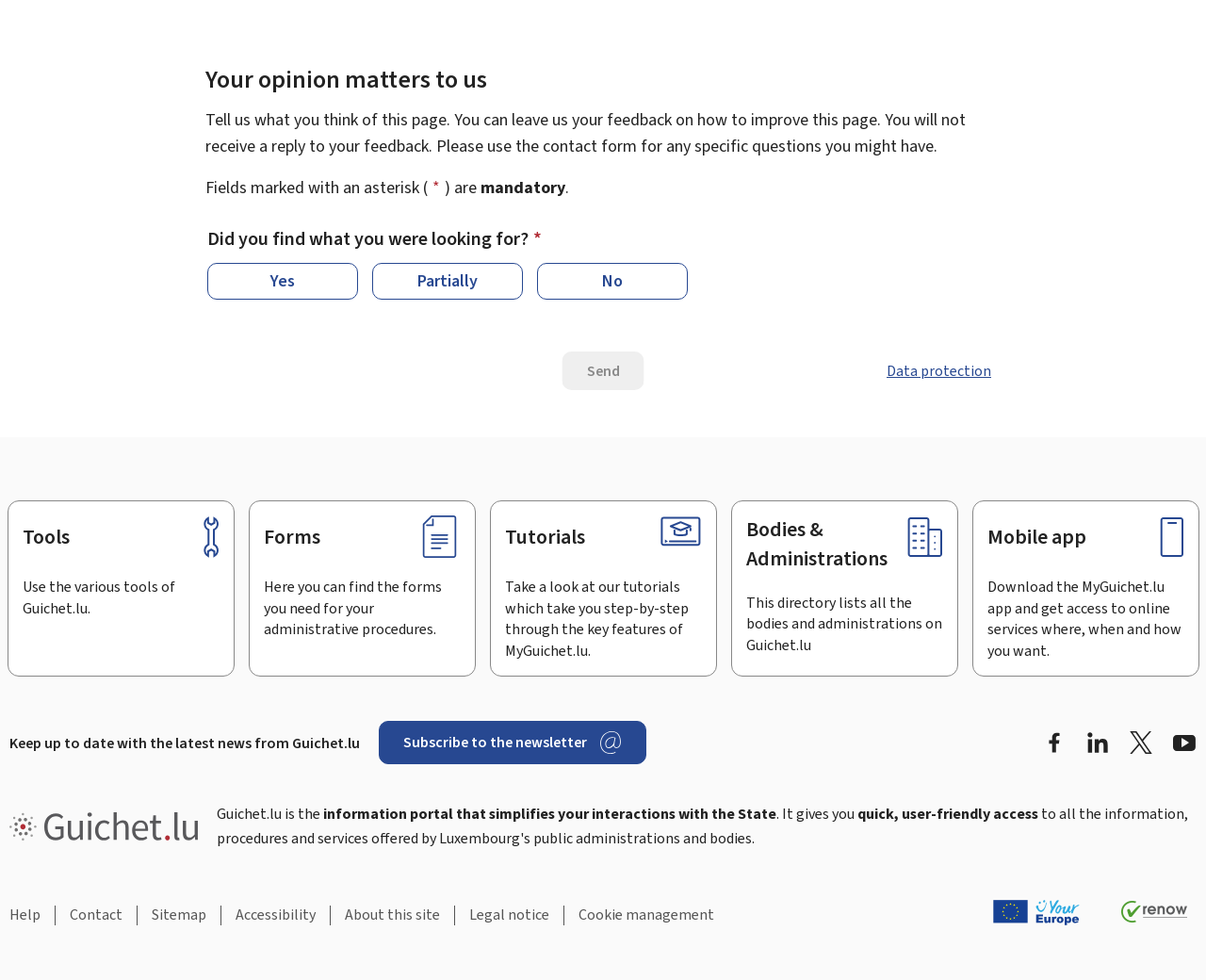Point out the bounding box coordinates of the section to click in order to follow this instruction: "Click the 'Send' button".

[0.466, 0.358, 0.534, 0.398]